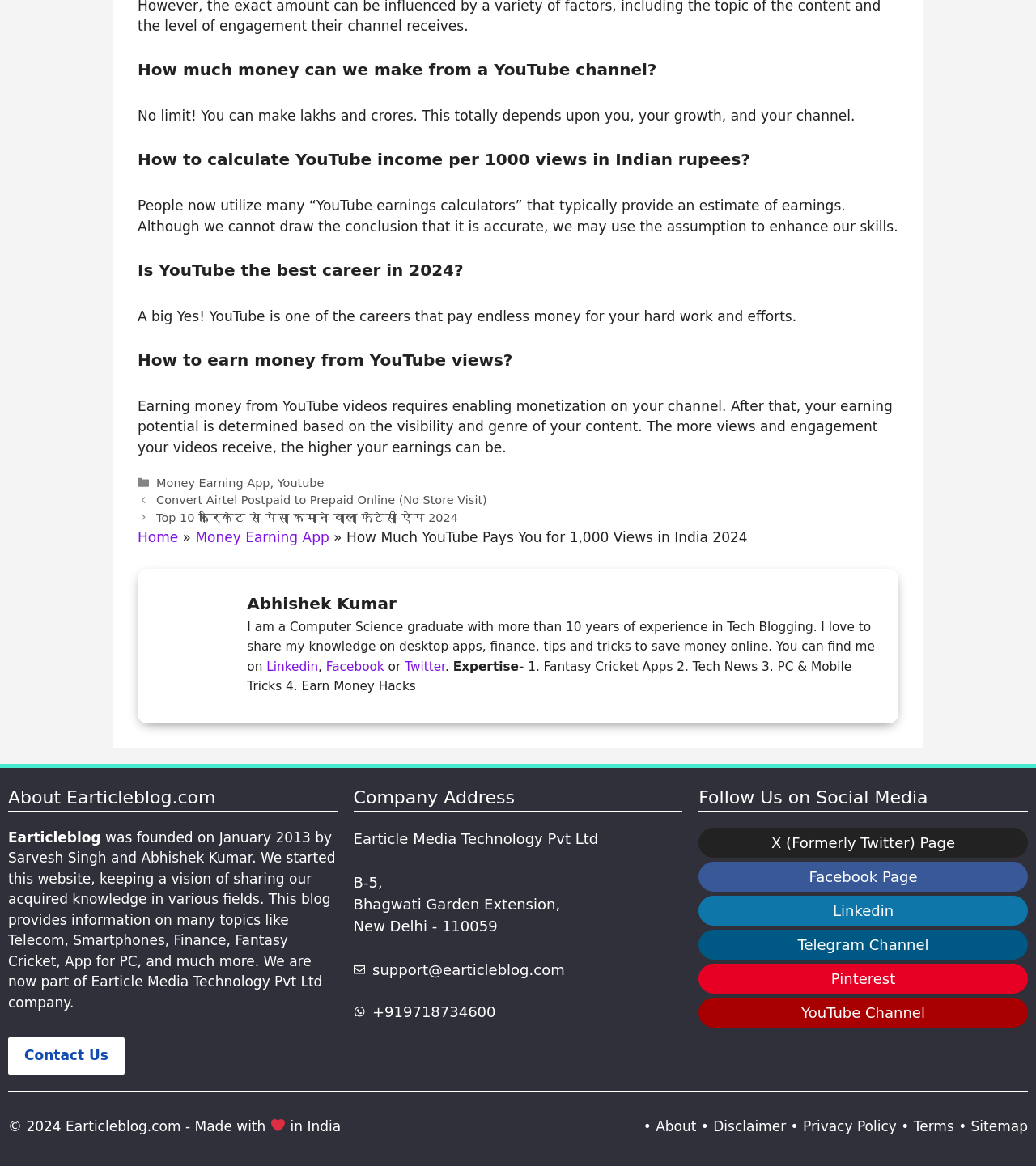Determine the bounding box coordinates for the area that should be clicked to carry out the following instruction: "Click on the 'Money Earning App' link".

[0.151, 0.408, 0.261, 0.42]